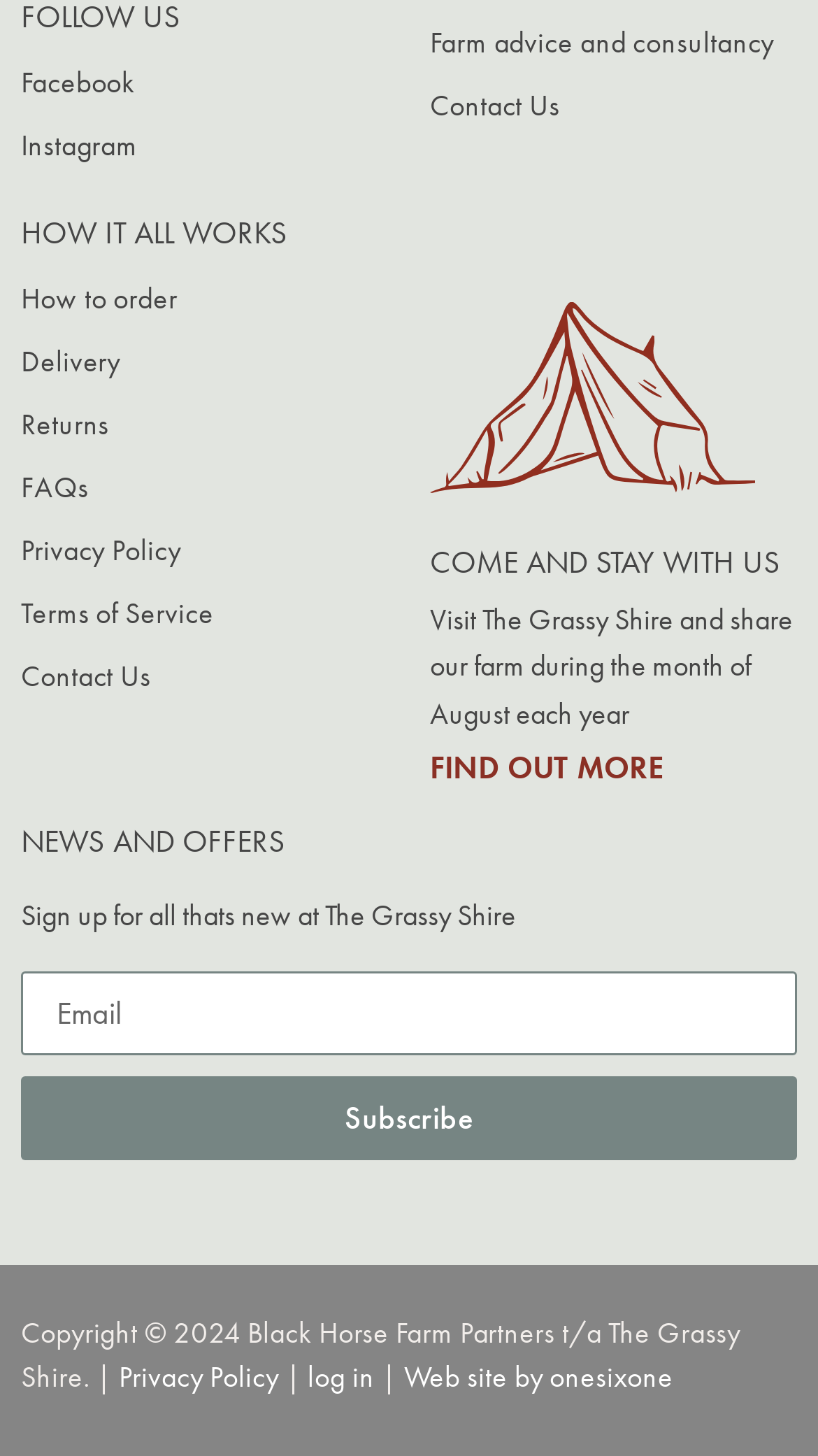Pinpoint the bounding box coordinates of the element that must be clicked to accomplish the following instruction: "Get farm advice and consultancy". The coordinates should be in the format of four float numbers between 0 and 1, i.e., [left, top, right, bottom].

[0.526, 0.007, 0.974, 0.05]